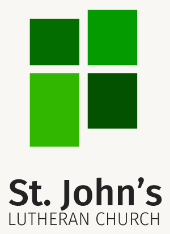What is written below the emblem?
From the screenshot, provide a brief answer in one word or phrase.

St. John's LUTHERAN CHURCH